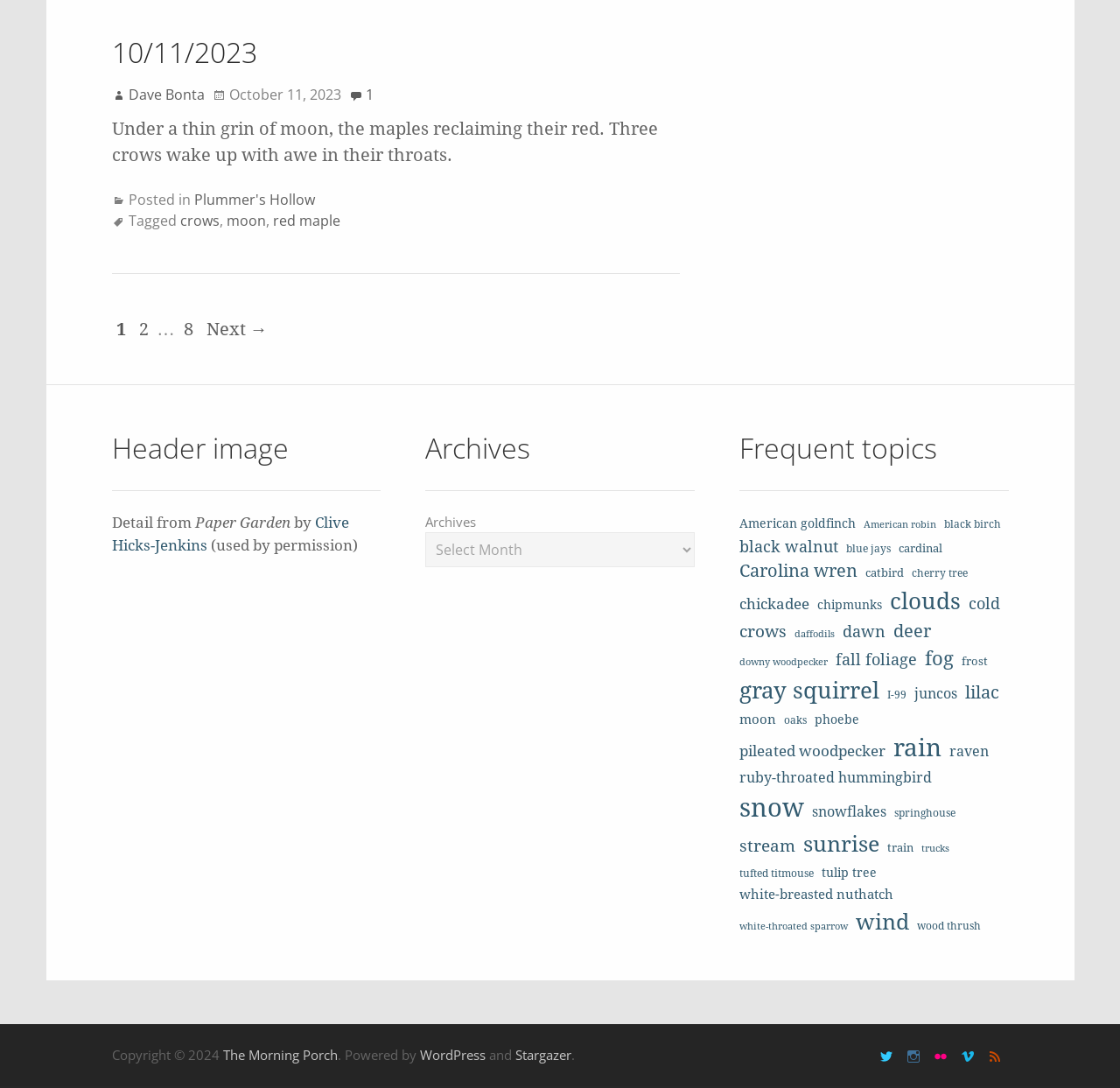Determine the bounding box coordinates for the region that must be clicked to execute the following instruction: "Click on the 'Next →' link".

[0.184, 0.291, 0.239, 0.315]